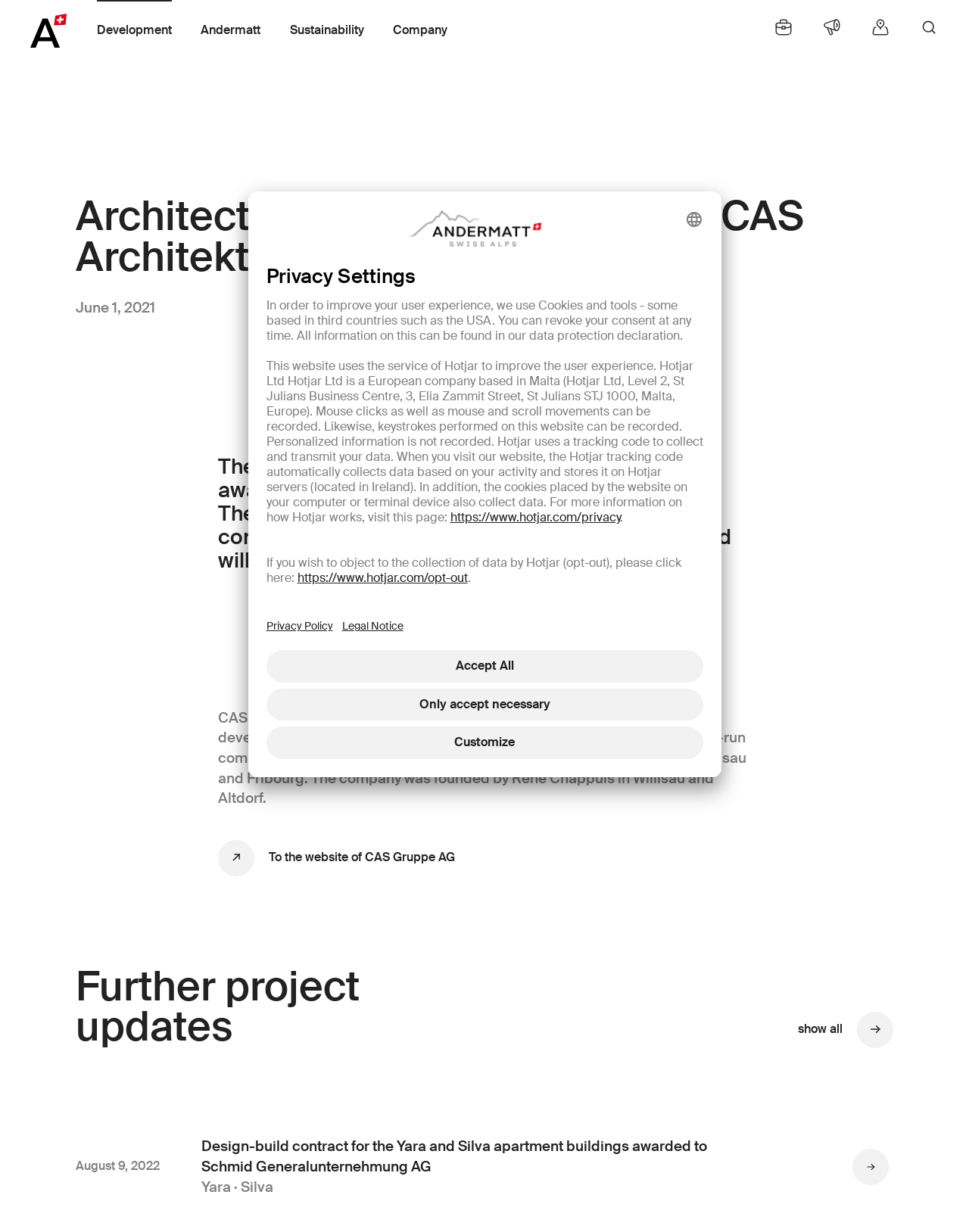Identify the bounding box coordinates of the section to be clicked to complete the task described by the following instruction: "Click the Development button". The coordinates should be four float numbers between 0 and 1, formatted as [left, top, right, bottom].

[0.1, 0.0, 0.178, 0.049]